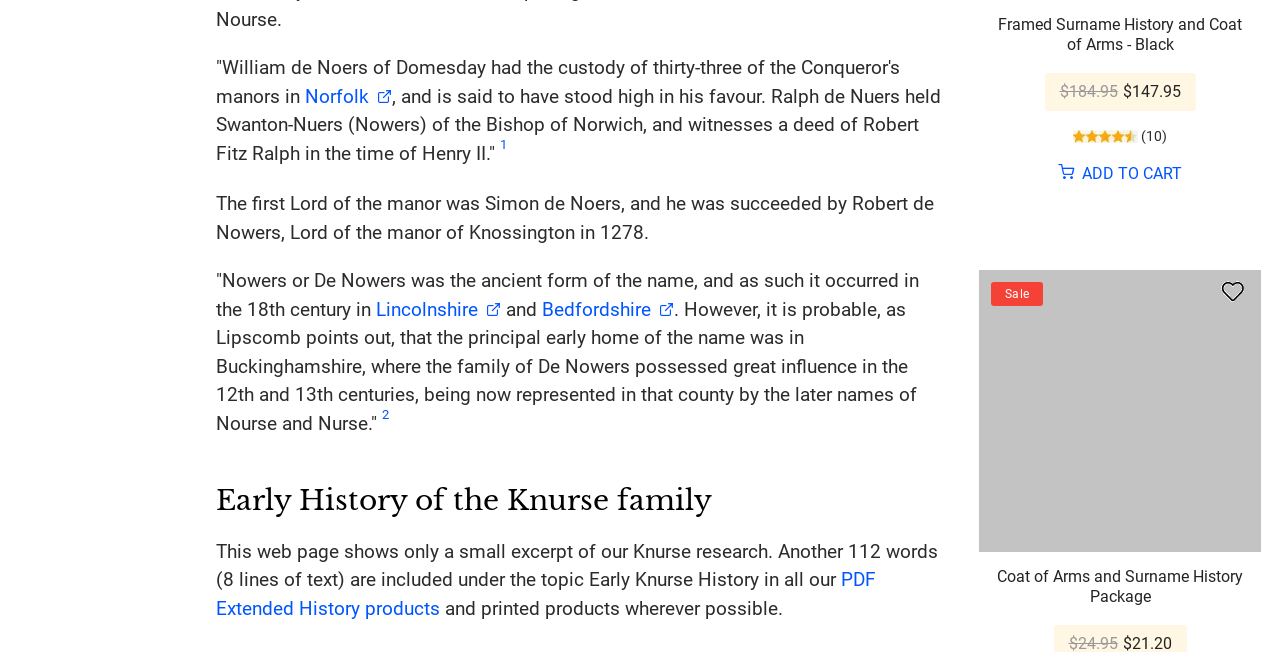Find the bounding box coordinates of the area to click in order to follow the instruction: "Add the Framed Surname History and Coat of Arms to cart".

[0.827, 0.251, 0.923, 0.28]